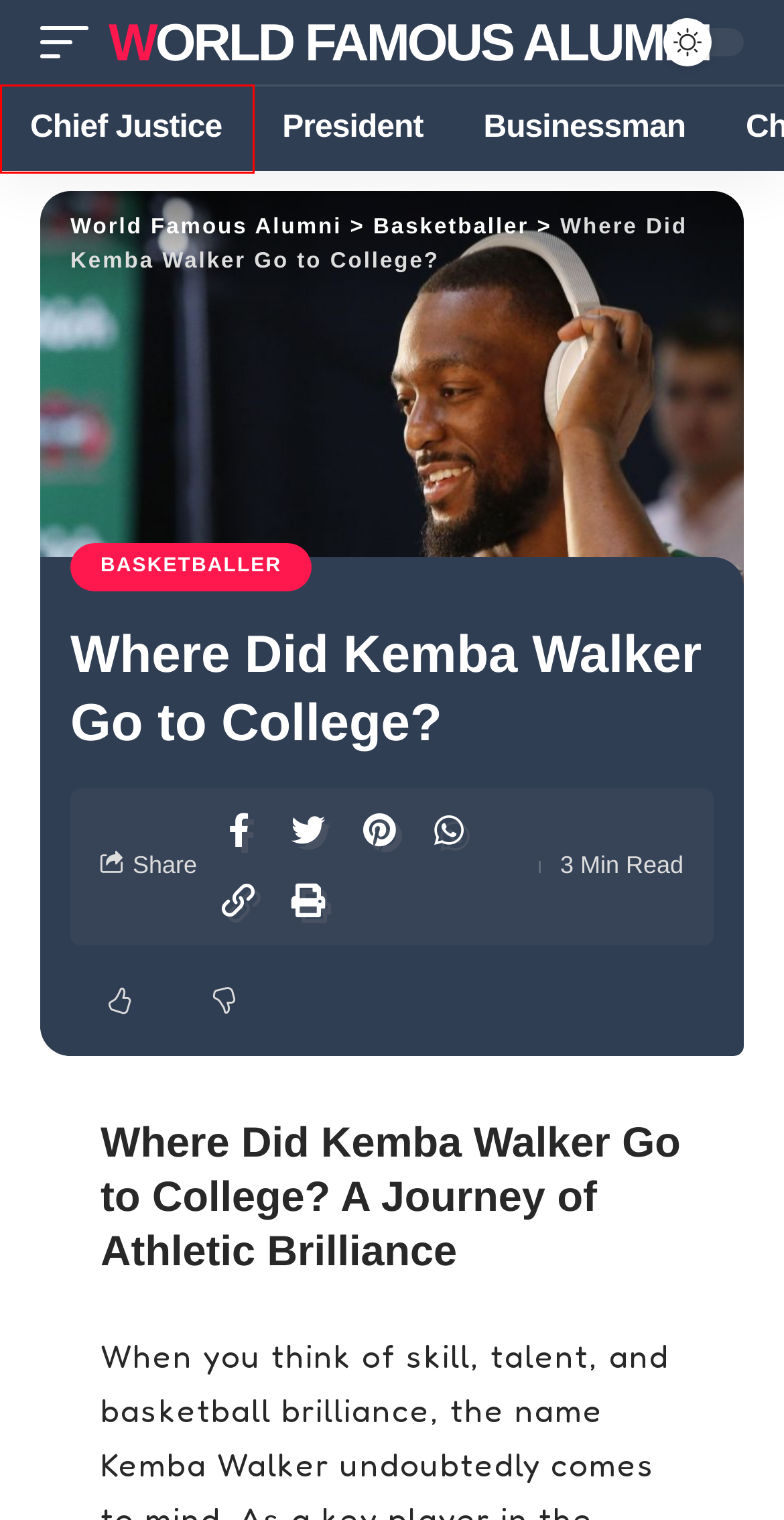Consider the screenshot of a webpage with a red bounding box and select the webpage description that best describes the new page that appears after clicking the element inside the red box. Here are the candidates:
A. Chief Justice - World Famous Alumni
B. President - World Famous Alumni
C. About Us - World Famous Alumni
D. Nico Hoerner: From Academics To The Baseball Diamond | World Famous Alumni
E. DMCA - World Famous Alumni
F. Businessman - World Famous Alumni
G. World Famous Alumni - Tracing Success Stories, One Alma Mater At A Time
H. World Famous Alumni: Titans Of The Basketball Court

A